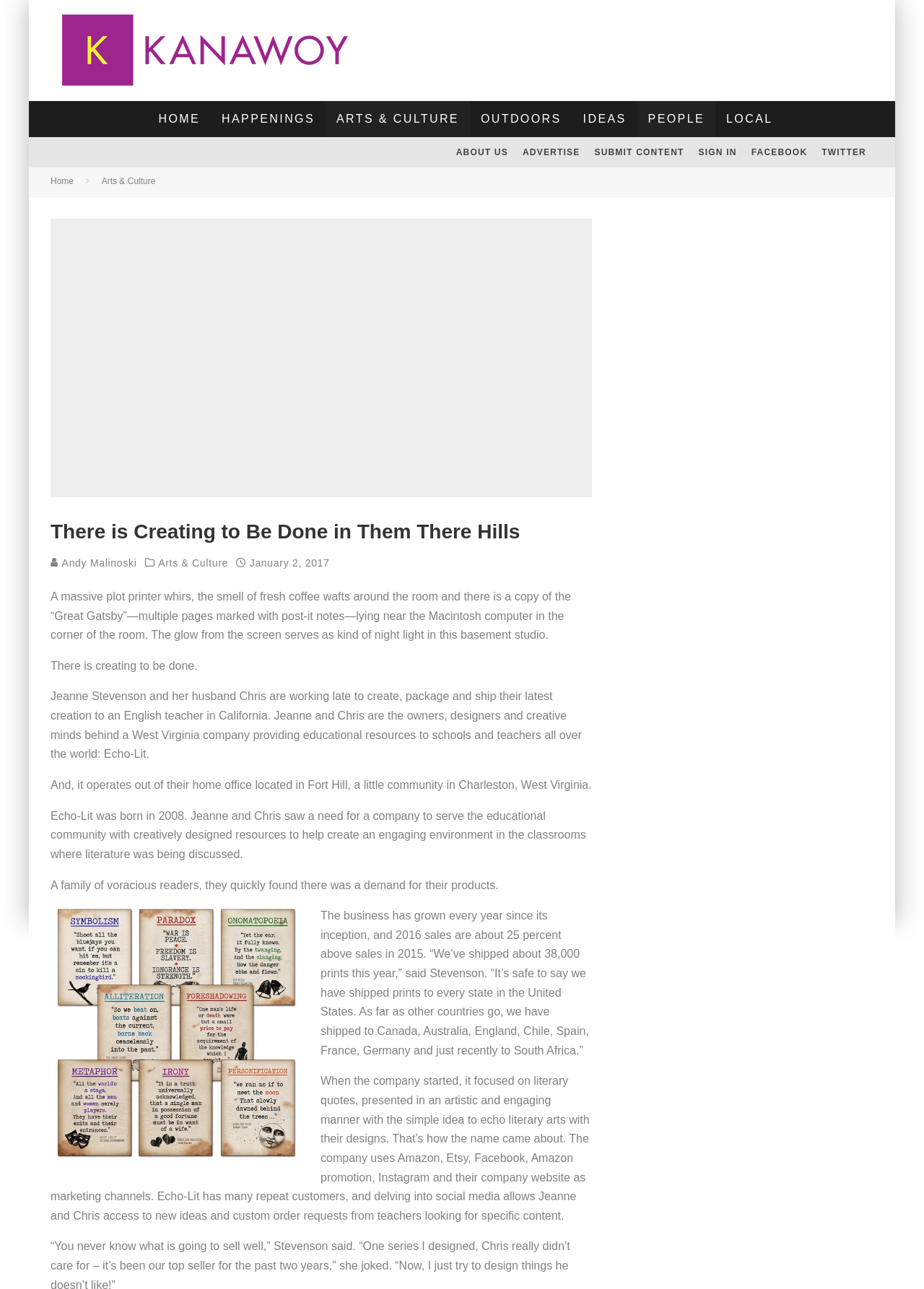Create a detailed summary of all the visual and textual information on the webpage.

This webpage is about West Virginia Proud, specifically featuring a story about a West Virginia company called Echo-Lit that provides educational resources to schools and teachers worldwide. 

At the top of the page, there is a navigation menu with links to different sections, including HOME, HAPPENINGS, ARTS & CULTURE, OUTDOORS, IDEAS, PEOPLE, LOCAL, ABOUT US, ADVERTISE, SUBMIT CONTENT, and SIGN IN. Below this menu, there are social media links to FACEBOOK and TWITTER.

The main content of the page is an article about Echo-Lit, with a heading "There is Creating to Be Done in Them There Hills". The article starts with a descriptive paragraph about the company's basement studio, followed by a quote "There is creating to be done." The article then introduces the owners, Jeanne Stevenson and her husband Chris, who design and create educational resources for schools and teachers.

The article continues to describe the company's history, mission, and growth, with several paragraphs of text. There is an image of a literary device in the middle of the article, and the text wraps around it. The article concludes with a quote from Jeanne Stevenson about the company's sales and global reach.

Throughout the article, there are links to related topics, such as Arts & Culture, and a link to the author's name, Andy Malinoski. The article also includes a timestamp, indicating when it was published.